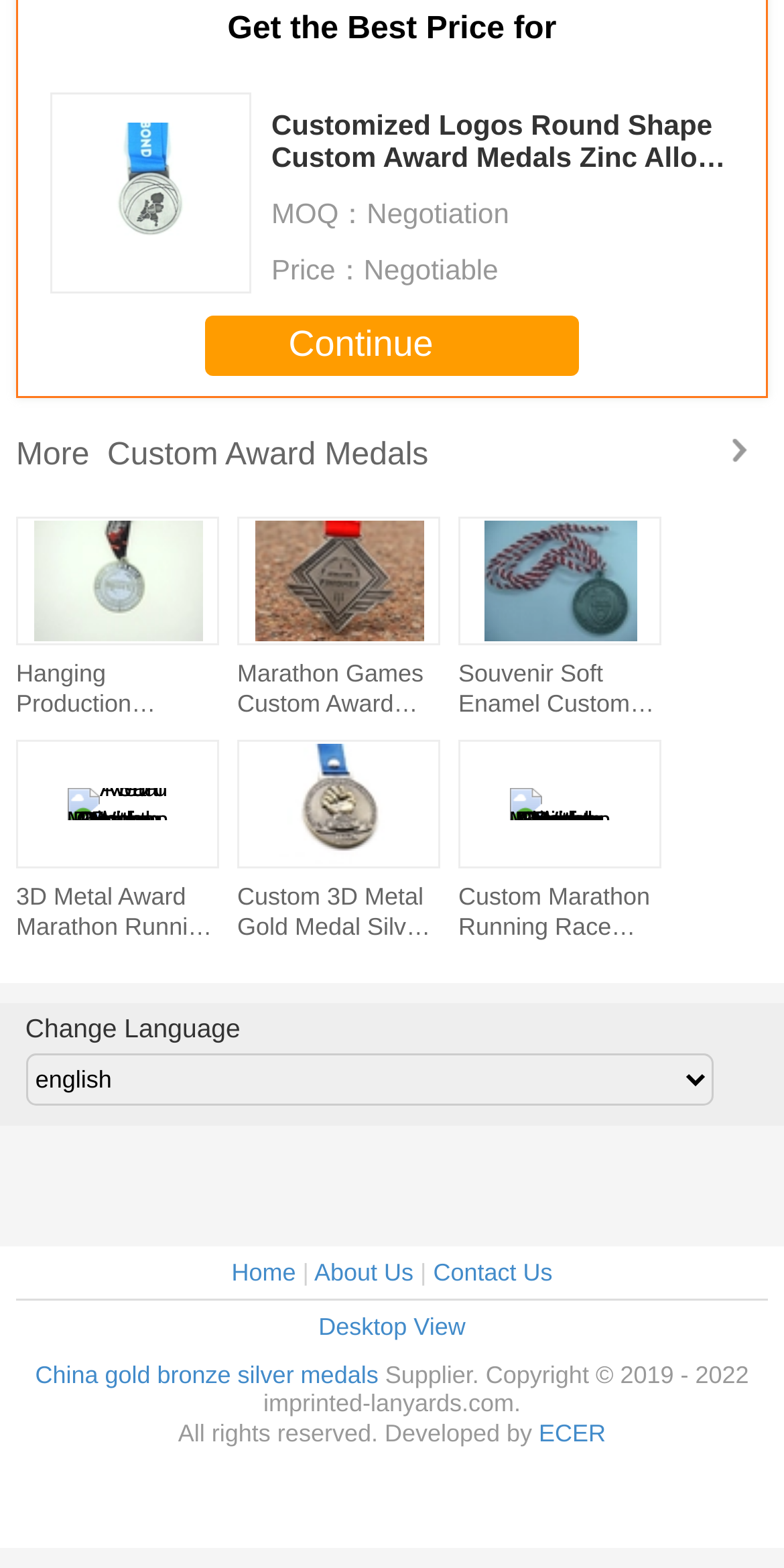Identify the bounding box for the UI element described as: "About Us". Ensure the coordinates are four float numbers between 0 and 1, formatted as [left, top, right, bottom].

[0.401, 0.802, 0.527, 0.82]